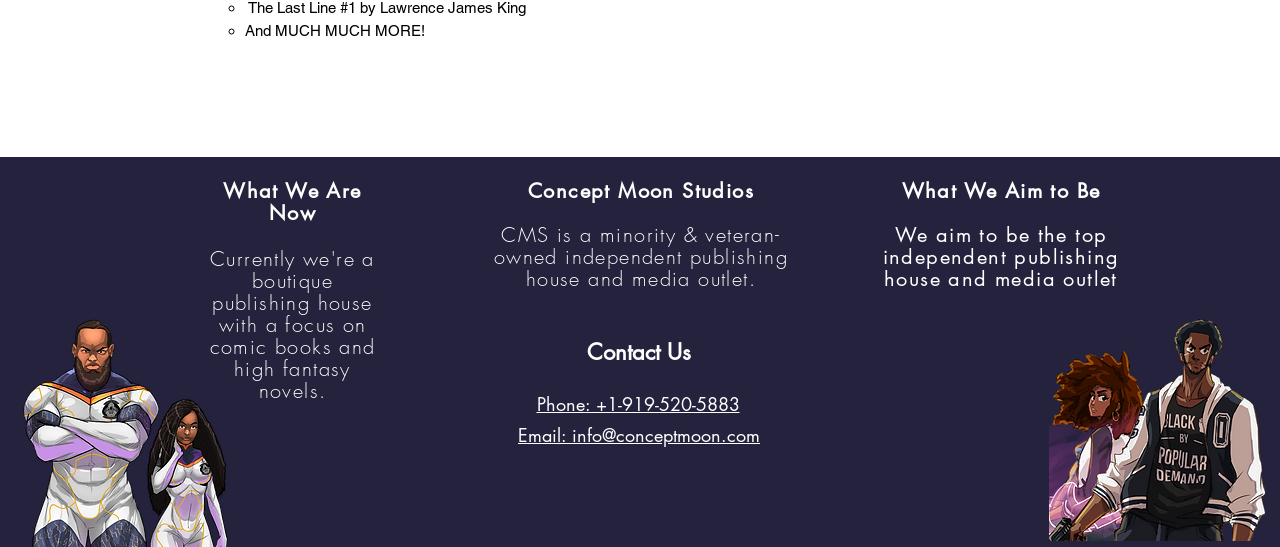Determine the bounding box coordinates for the UI element with the following description: "aria-label="Facebook"". The coordinates should be four float numbers between 0 and 1, represented as [left, top, right, bottom].

[0.427, 0.875, 0.457, 0.946]